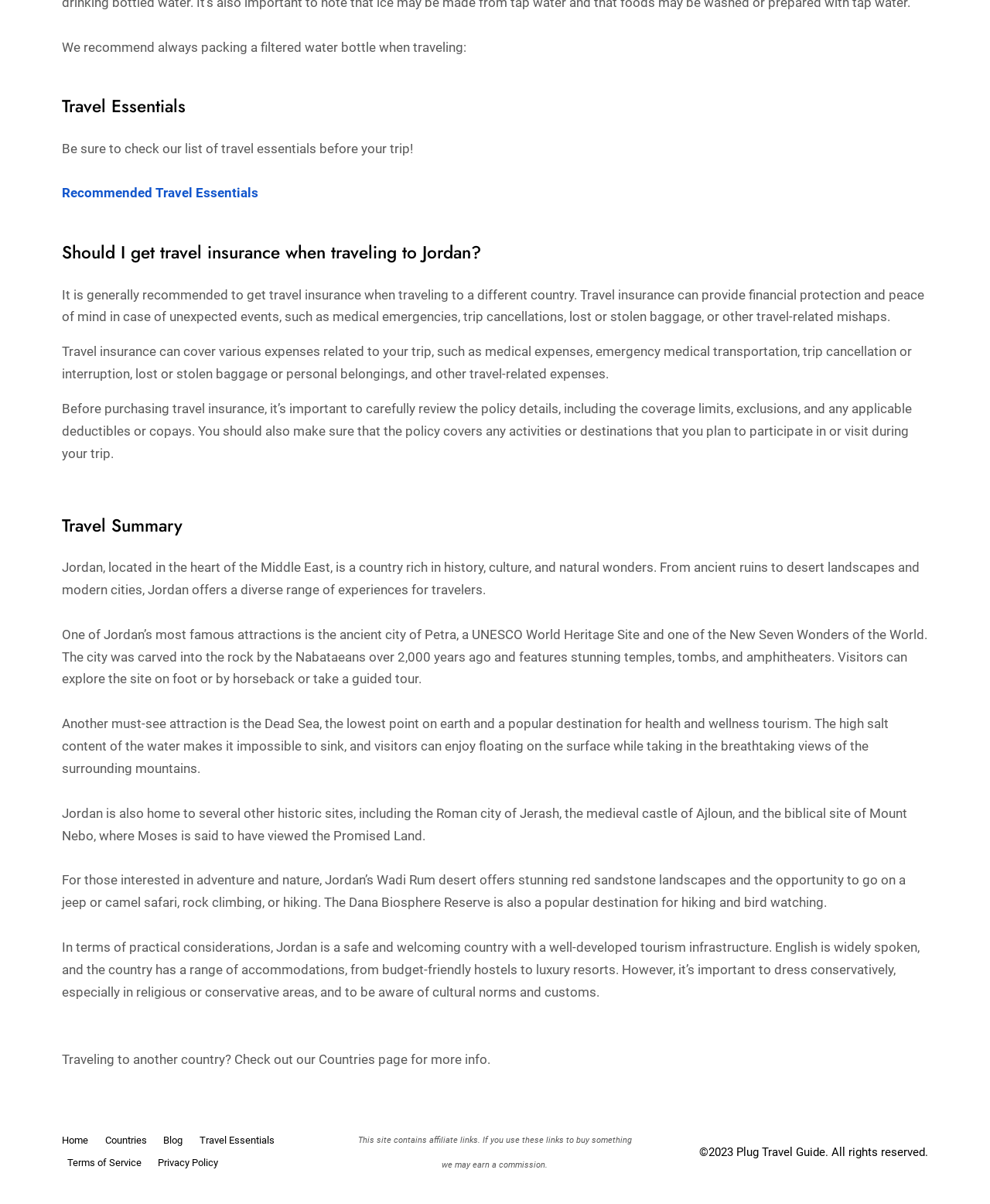What is the recommended item to pack when traveling?
Answer with a single word or phrase, using the screenshot for reference.

filtered water bottle